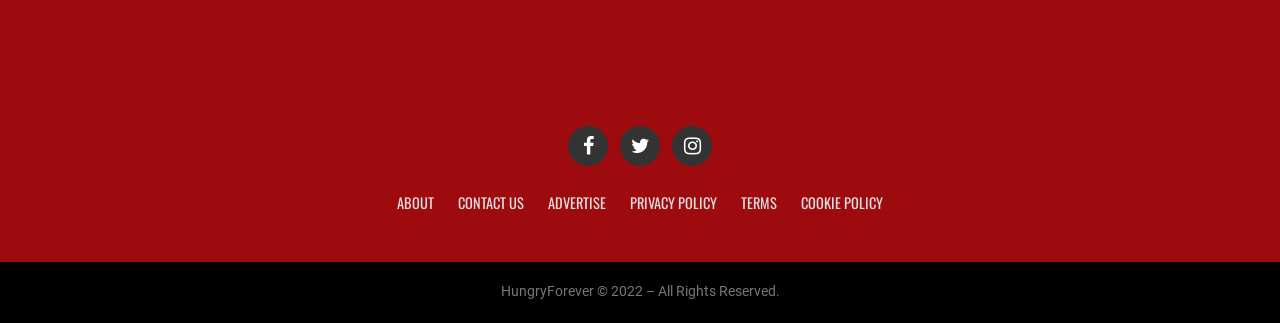Look at the image and give a detailed response to the following question: What are the main navigation links?

The main navigation links are present in the middle of the webpage and include links to 'ABOUT', 'CONTACT US', 'ADVERTISE', 'PRIVACY POLICY', 'TERMS', and 'COOKIE POLICY'.